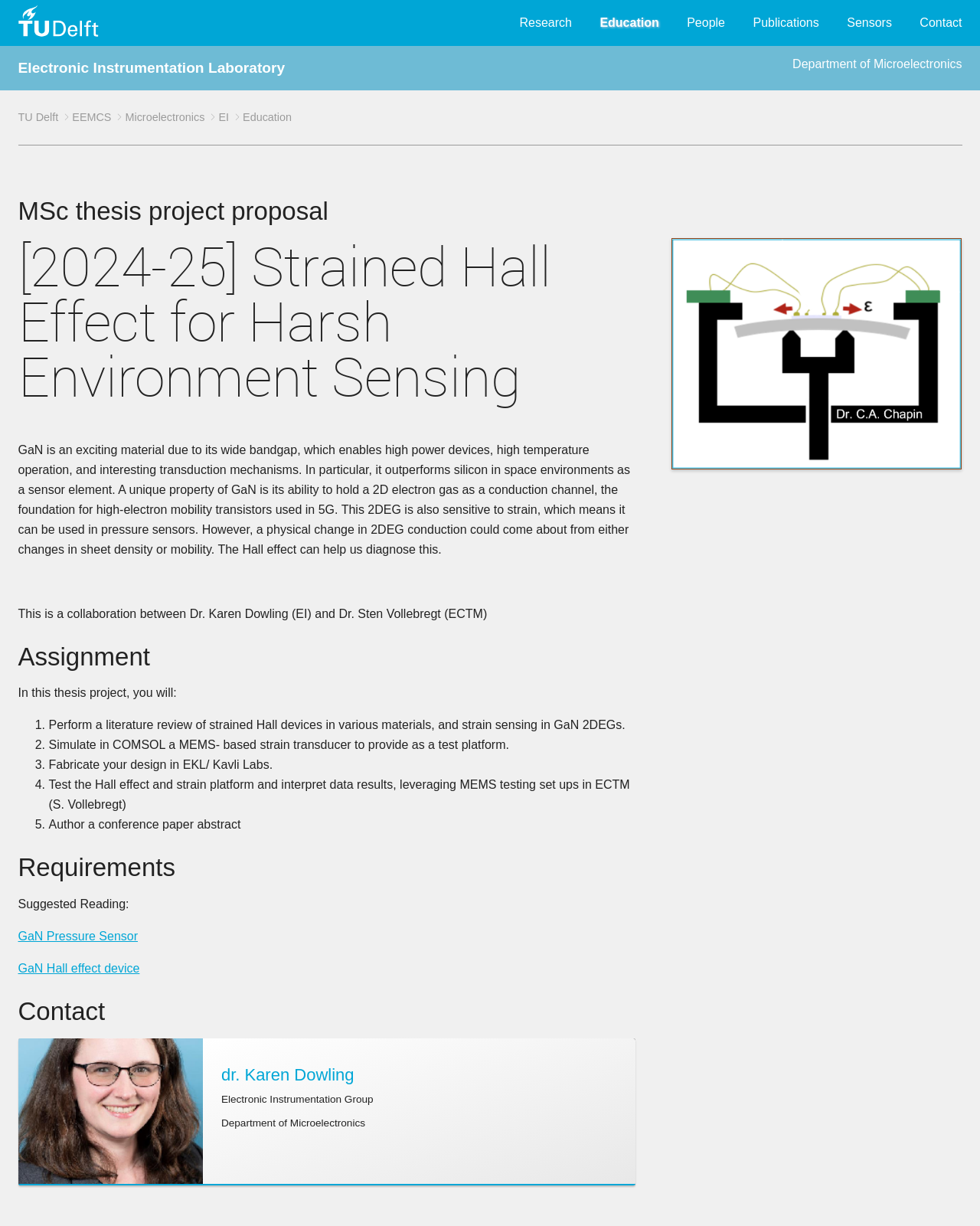Determine the bounding box coordinates of the clickable area required to perform the following instruction: "Contact Dr. Karen Dowling". The coordinates should be represented as four float numbers between 0 and 1: [left, top, right, bottom].

[0.018, 0.847, 0.648, 0.967]